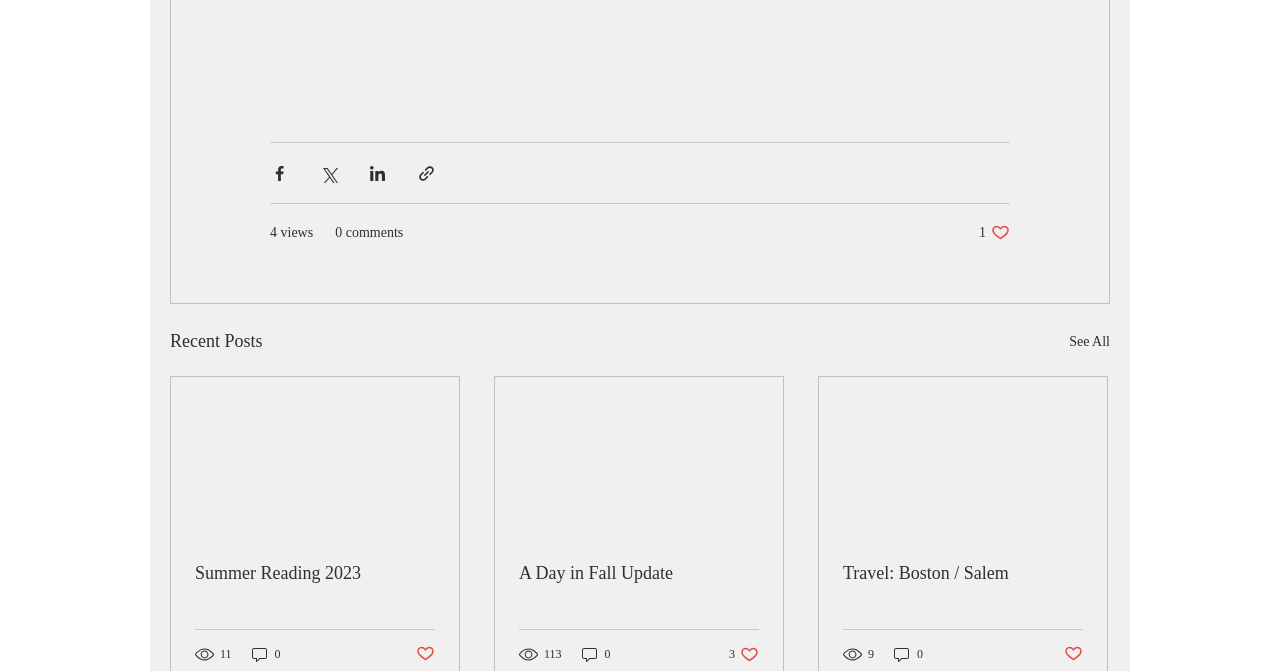Pinpoint the bounding box coordinates of the clickable area needed to execute the instruction: "Check IPL schedule". The coordinates should be specified as four float numbers between 0 and 1, i.e., [left, top, right, bottom].

None